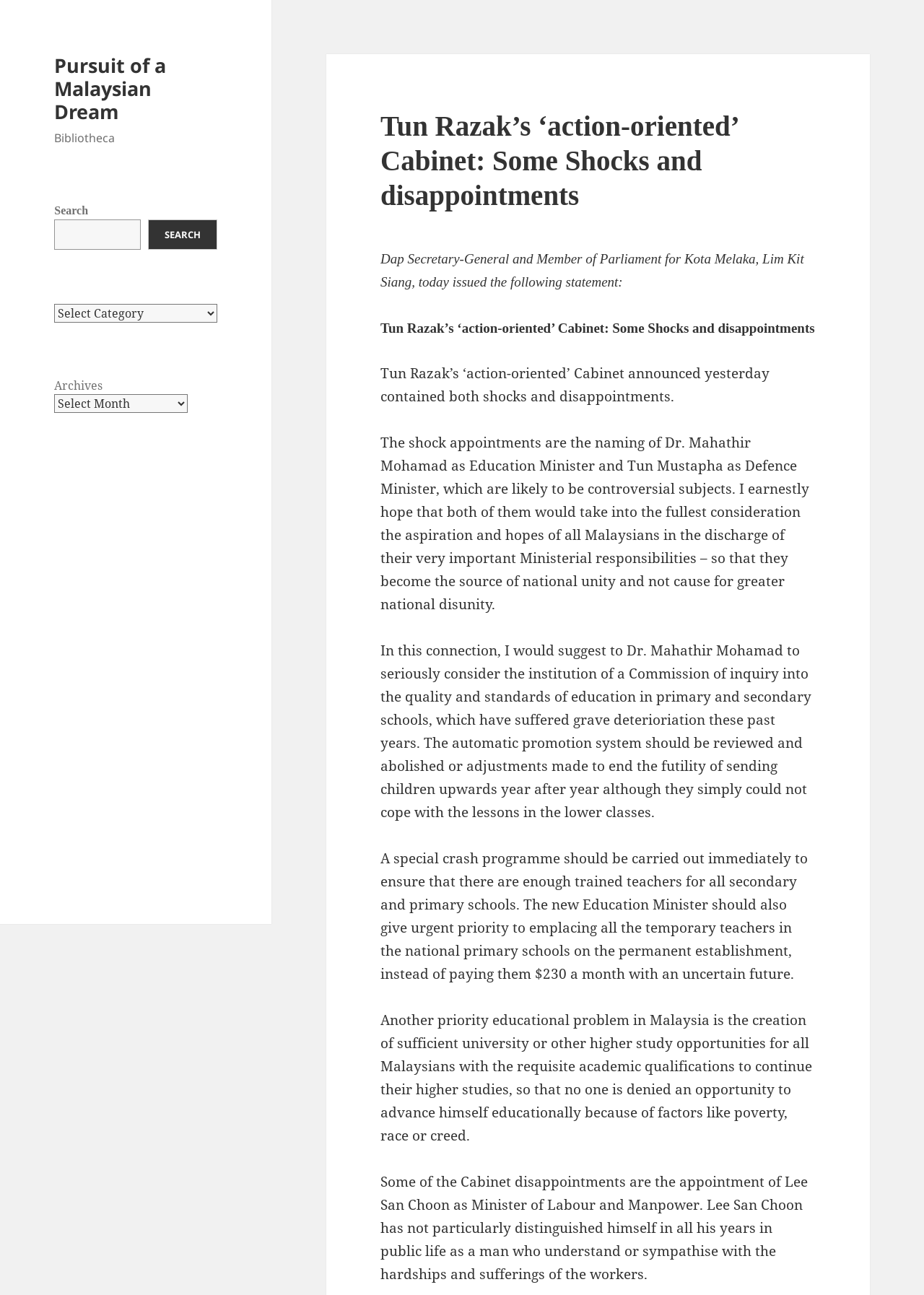What is the suggested priority for the new Education Minister?
Could you please answer the question thoroughly and with as much detail as possible?

The answer can be found in the StaticText element with the text 'In this connection, I would suggest to Dr. Mahathir Mohamad to seriously consider the institution of a Commission of inquiry into the quality and standards of education in primary and secondary schools...'.